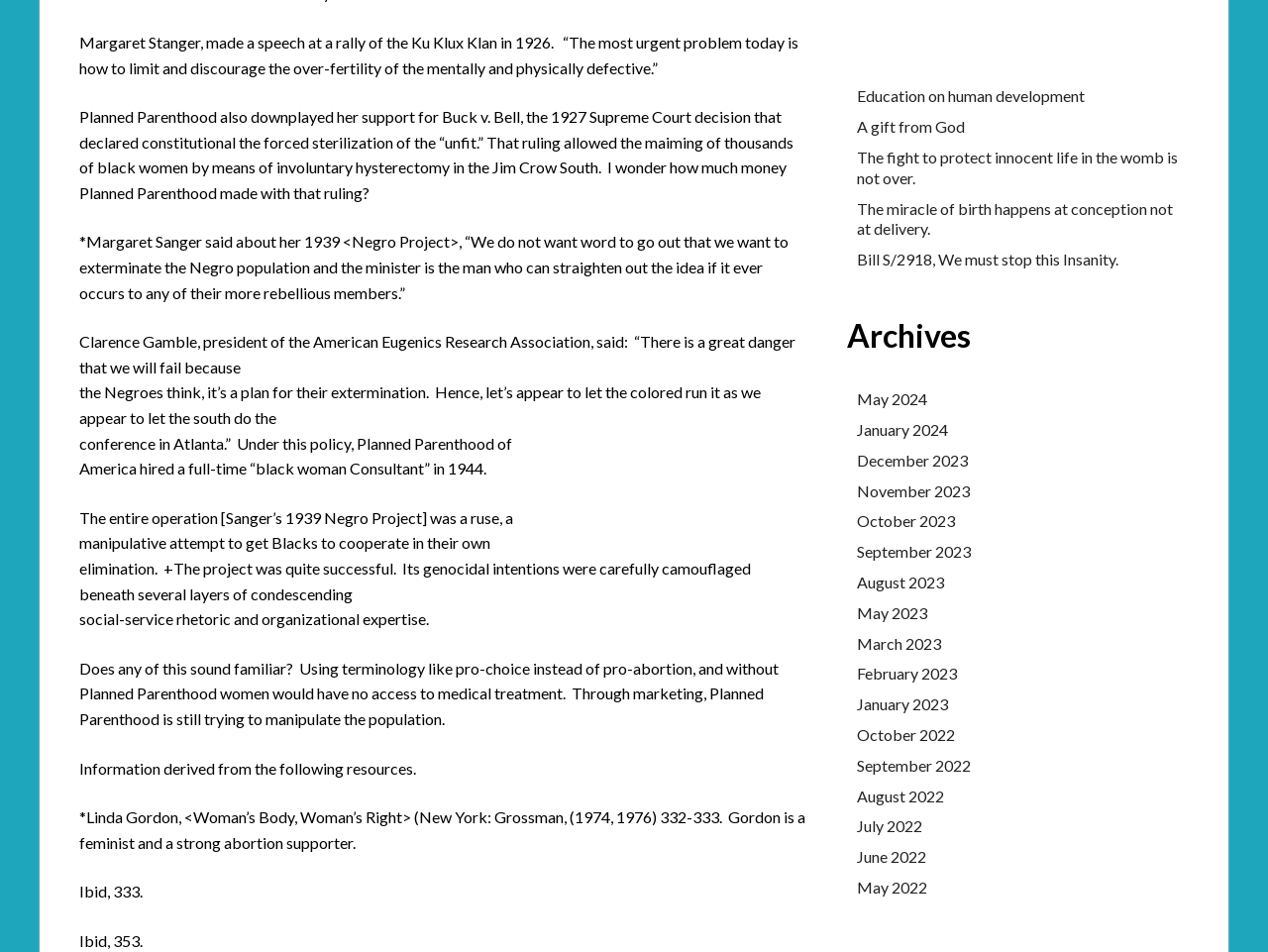Locate the bounding box coordinates of the area you need to click to fulfill this instruction: 'Explore 'Archives''. The coordinates must be in the form of four float numbers ranging from 0 to 1: [left, top, right, bottom].

[0.668, 0.331, 0.938, 0.374]